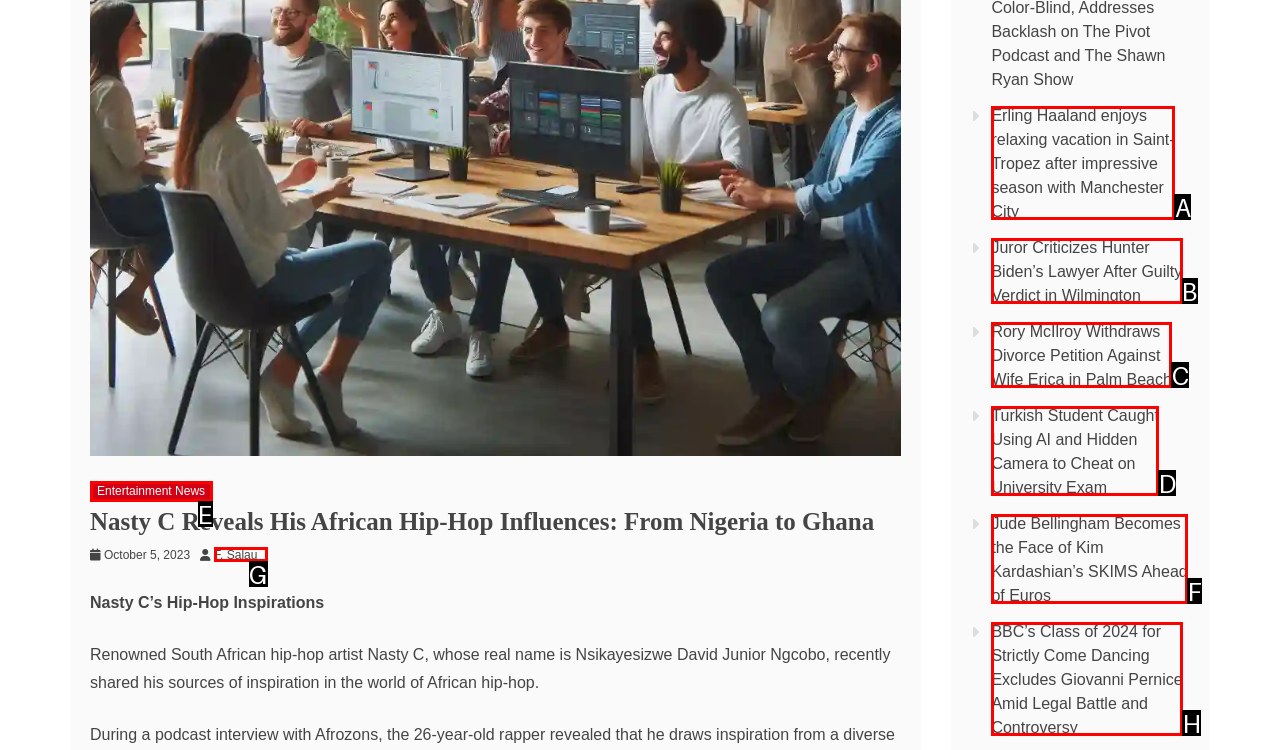Identify the bounding box that corresponds to: Entertainment News
Respond with the letter of the correct option from the provided choices.

E